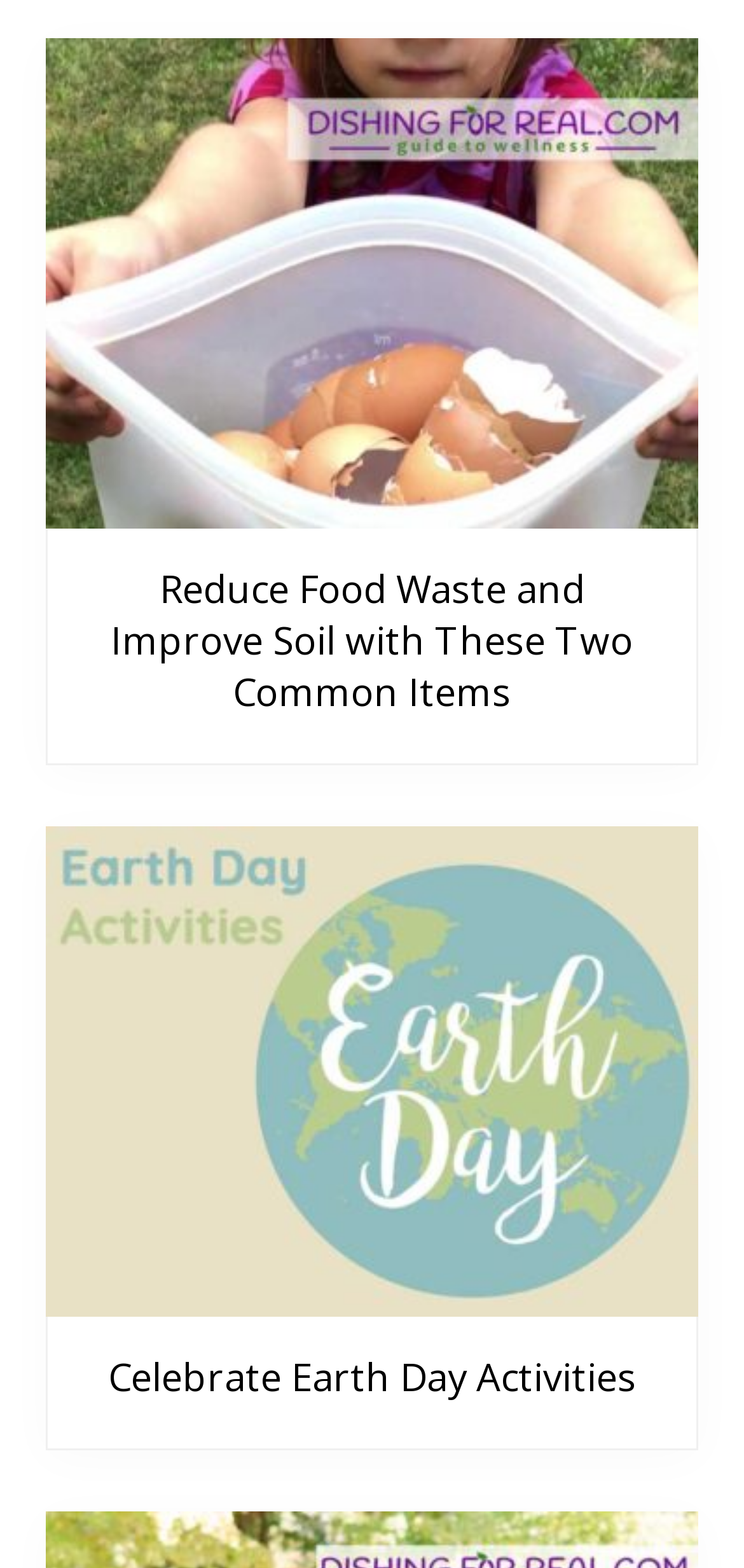Give a succinct answer to this question in a single word or phrase: 
How many links are on the webpage?

4